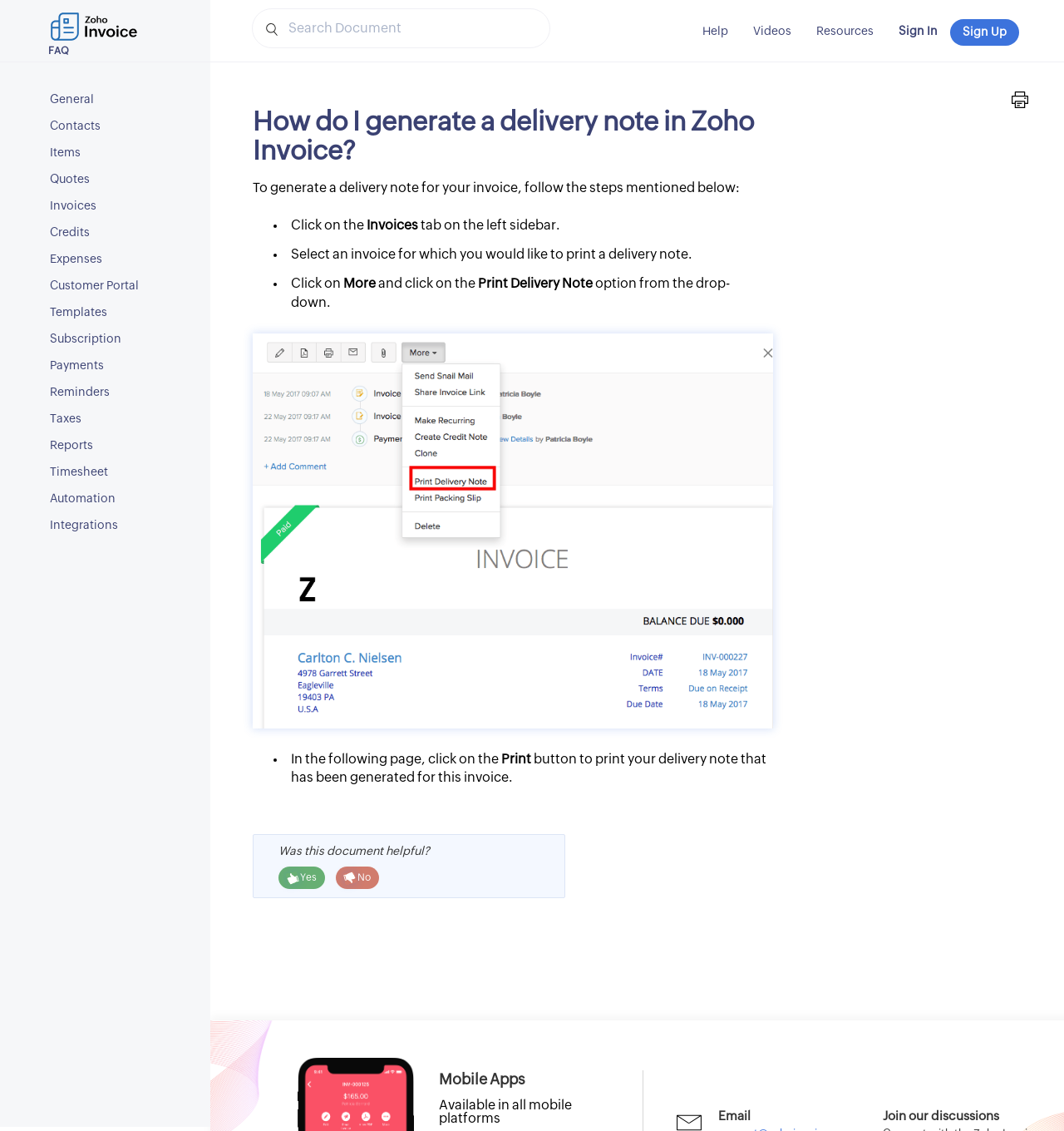Please predict the bounding box coordinates (top-left x, top-left y, bottom-right x, bottom-right y) for the UI element in the screenshot that fits the description: Sign In

[0.833, 0.01, 0.893, 0.046]